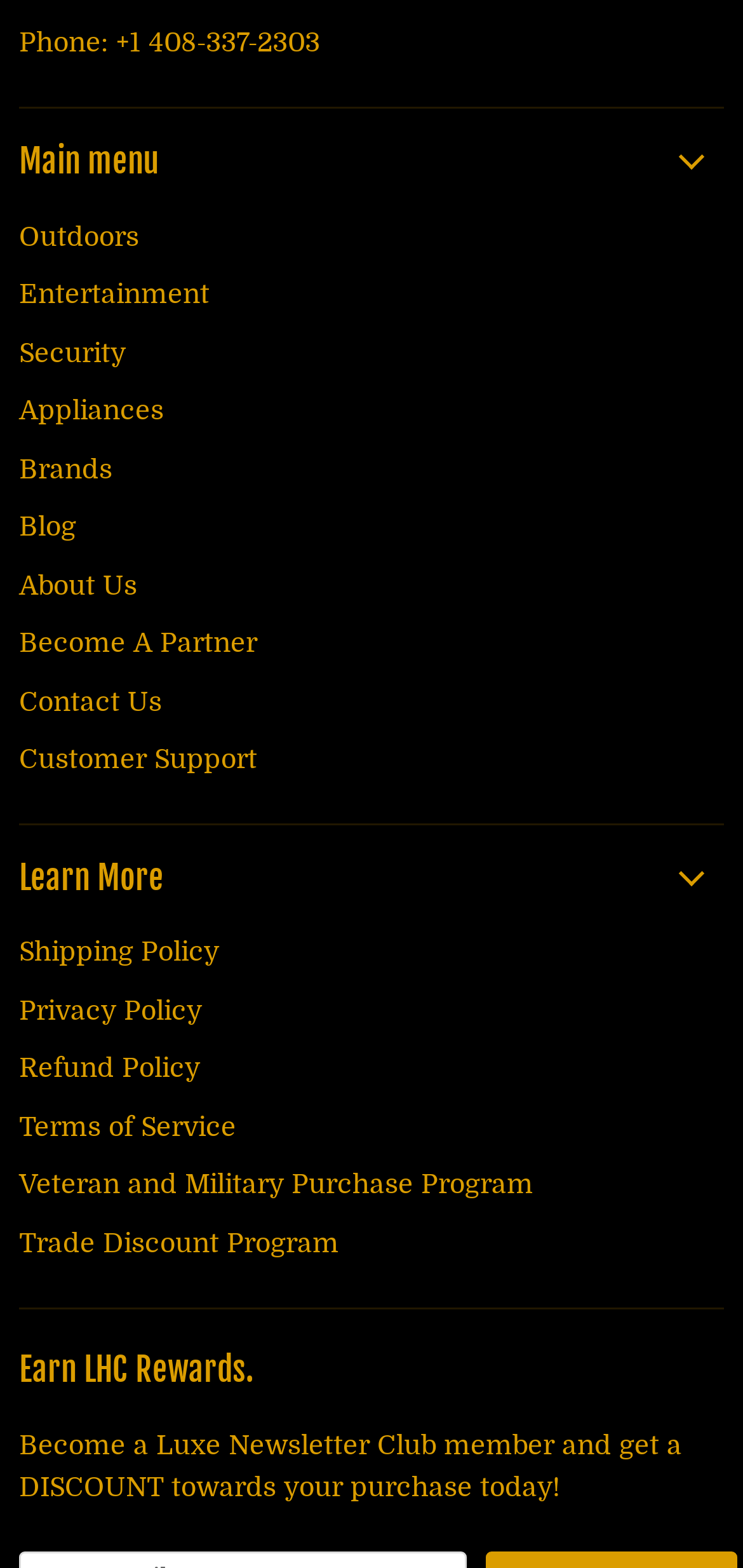Respond to the following question using a concise word or phrase: 
How many main menu categories are there?

8